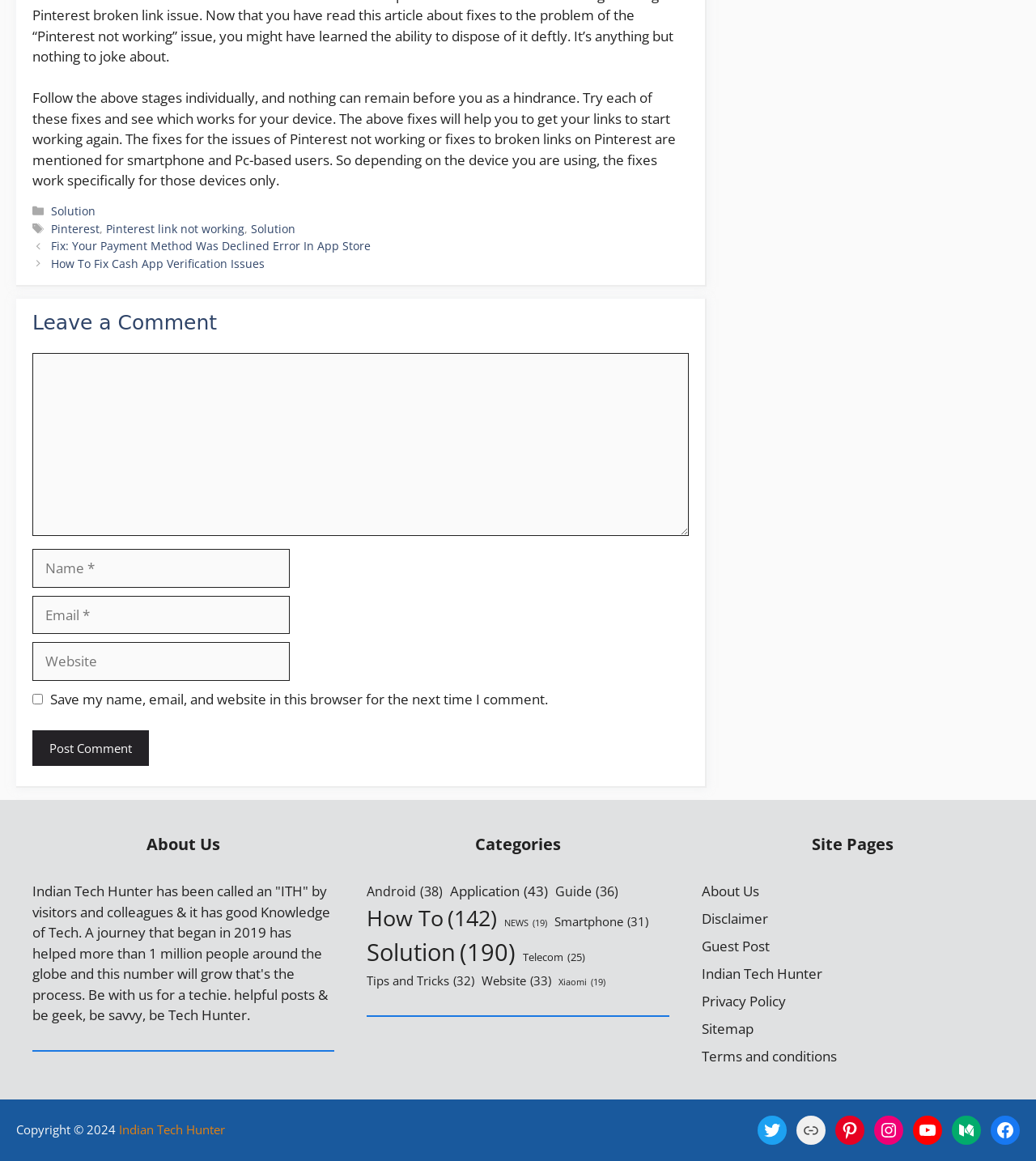Locate the bounding box coordinates of the clickable region to complete the following instruction: "Click the 'About Us' link."

[0.031, 0.717, 0.323, 0.738]